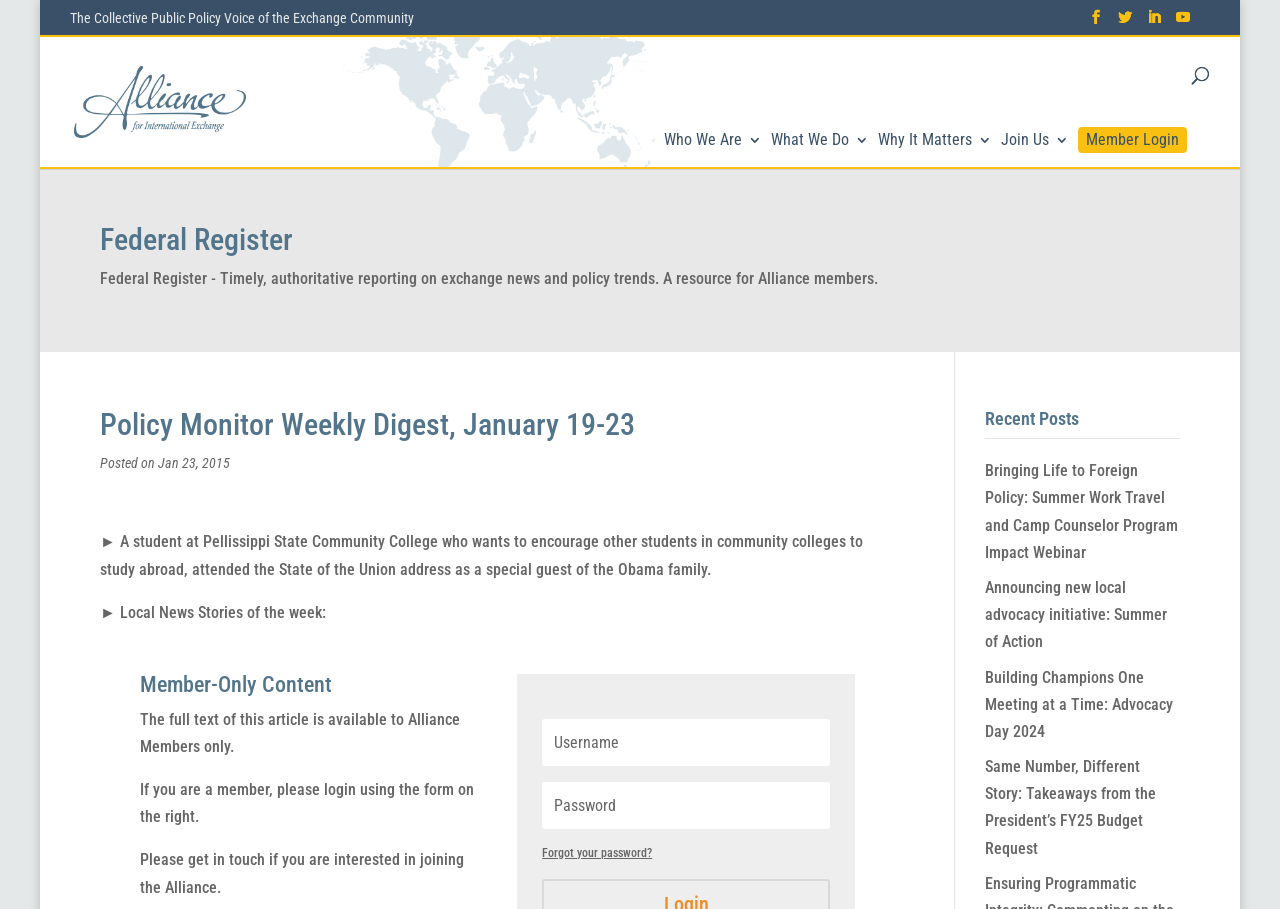Indicate the bounding box coordinates of the clickable region to achieve the following instruction: "Check Açık Erişim Politikası."

None